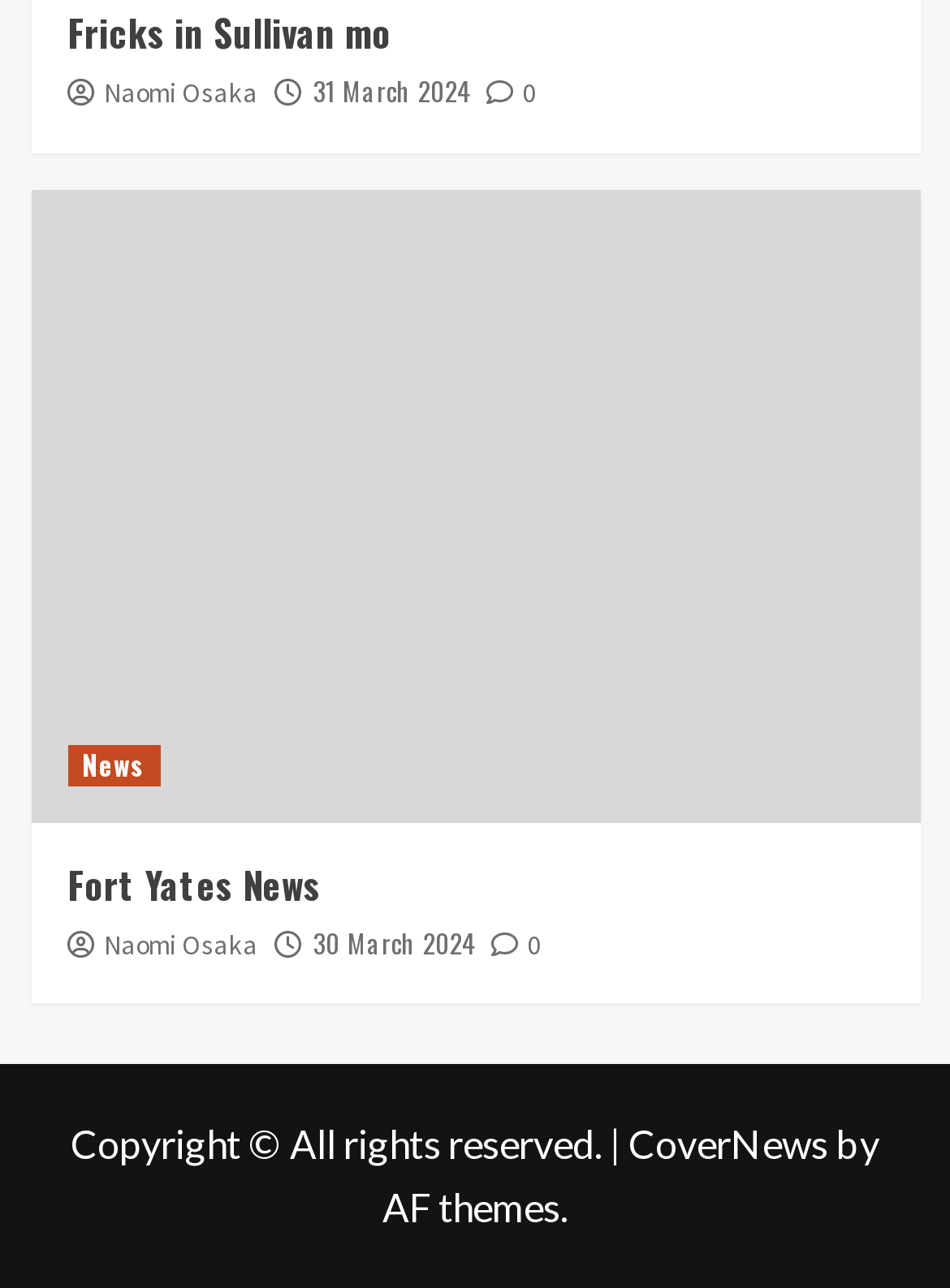Extract the bounding box coordinates for the HTML element that matches this description: "Fricks in Sullivan mo". The coordinates should be four float numbers between 0 and 1, i.e., [left, top, right, bottom].

[0.071, 0.004, 0.412, 0.046]